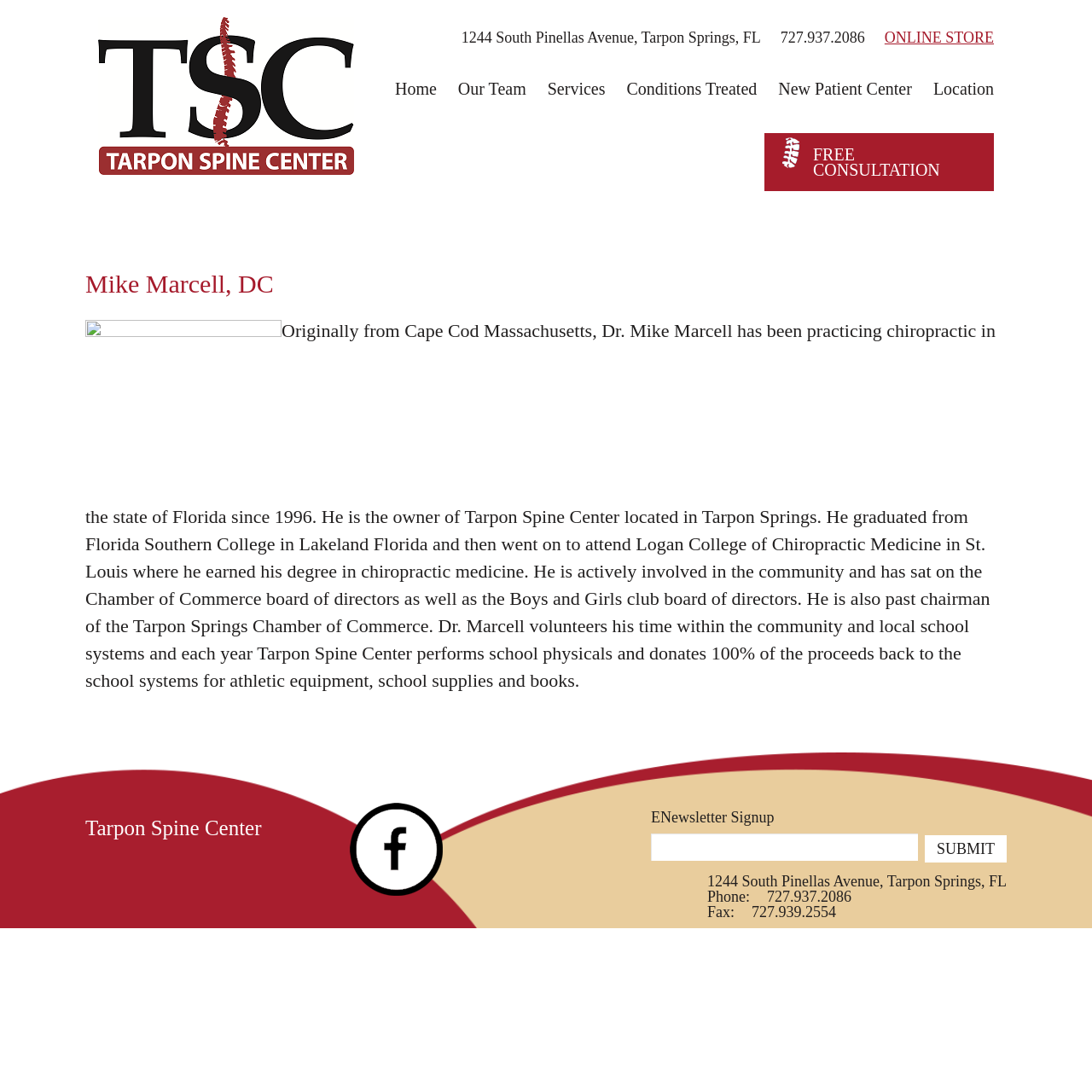From the element description ONLINE STORE, predict the bounding box coordinates of the UI element. The coordinates must be specified in the format (top-left x, top-left y, bottom-right x, bottom-right y) and should be within the 0 to 1 range.

[0.794, 0.027, 0.91, 0.041]